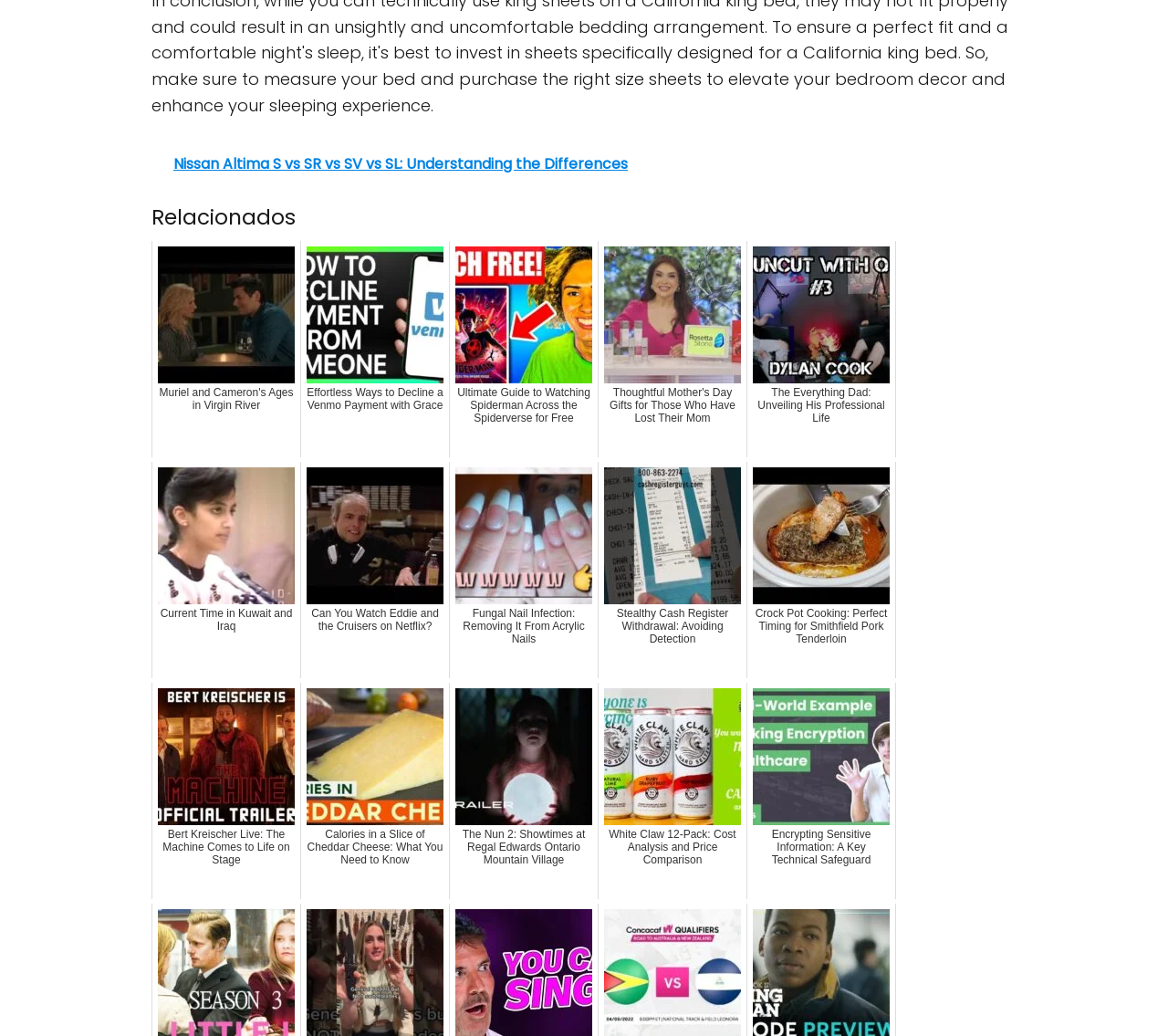Find the bounding box coordinates of the element to click in order to complete the given instruction: "Check the Current Time in Kuwait and Iraq."

[0.13, 0.446, 0.258, 0.654]